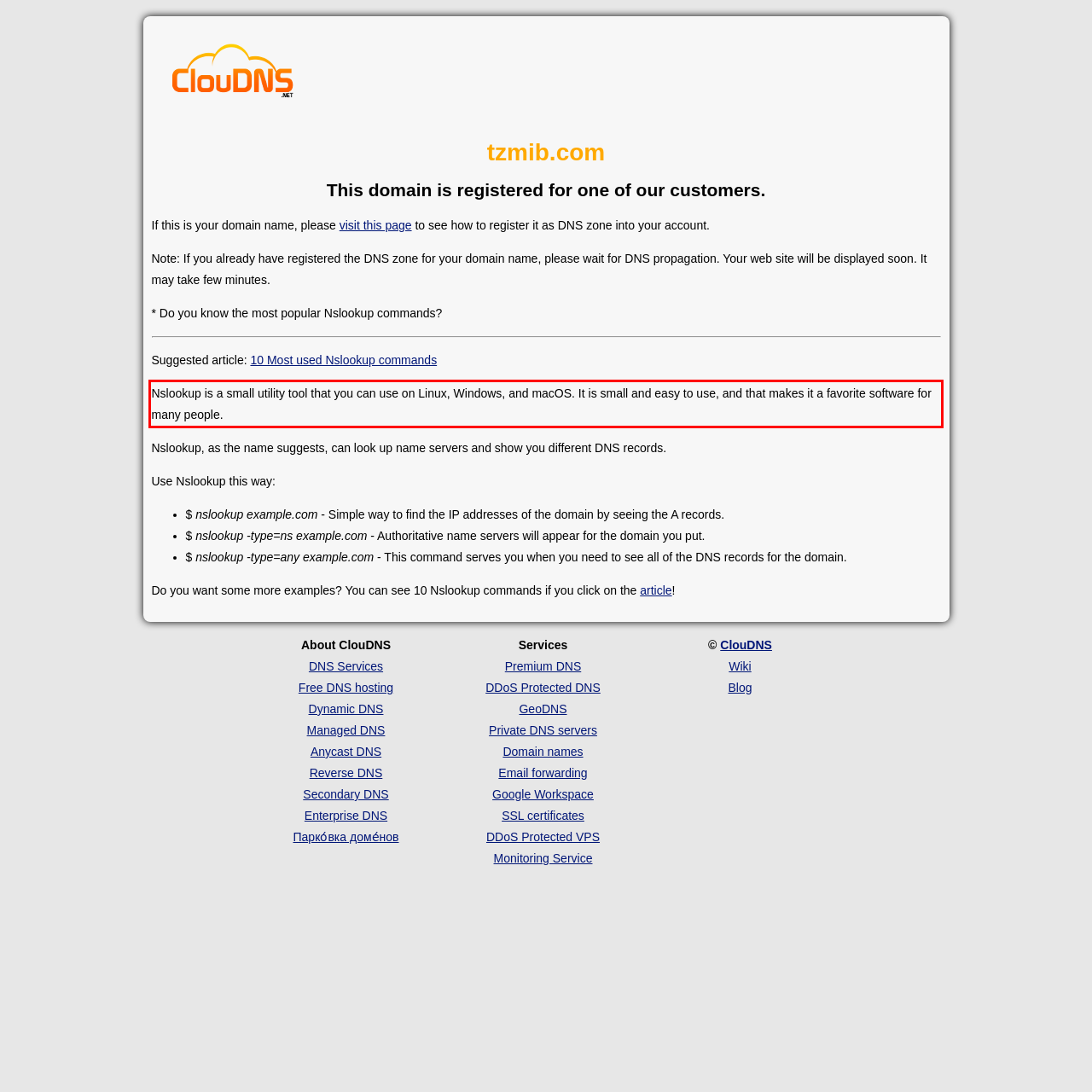Using the provided webpage screenshot, identify and read the text within the red rectangle bounding box.

Nslookup is a small utility tool that you can use on Linux, Windows, and macOS. It is small and easy to use, and that makes it a favorite software for many people.